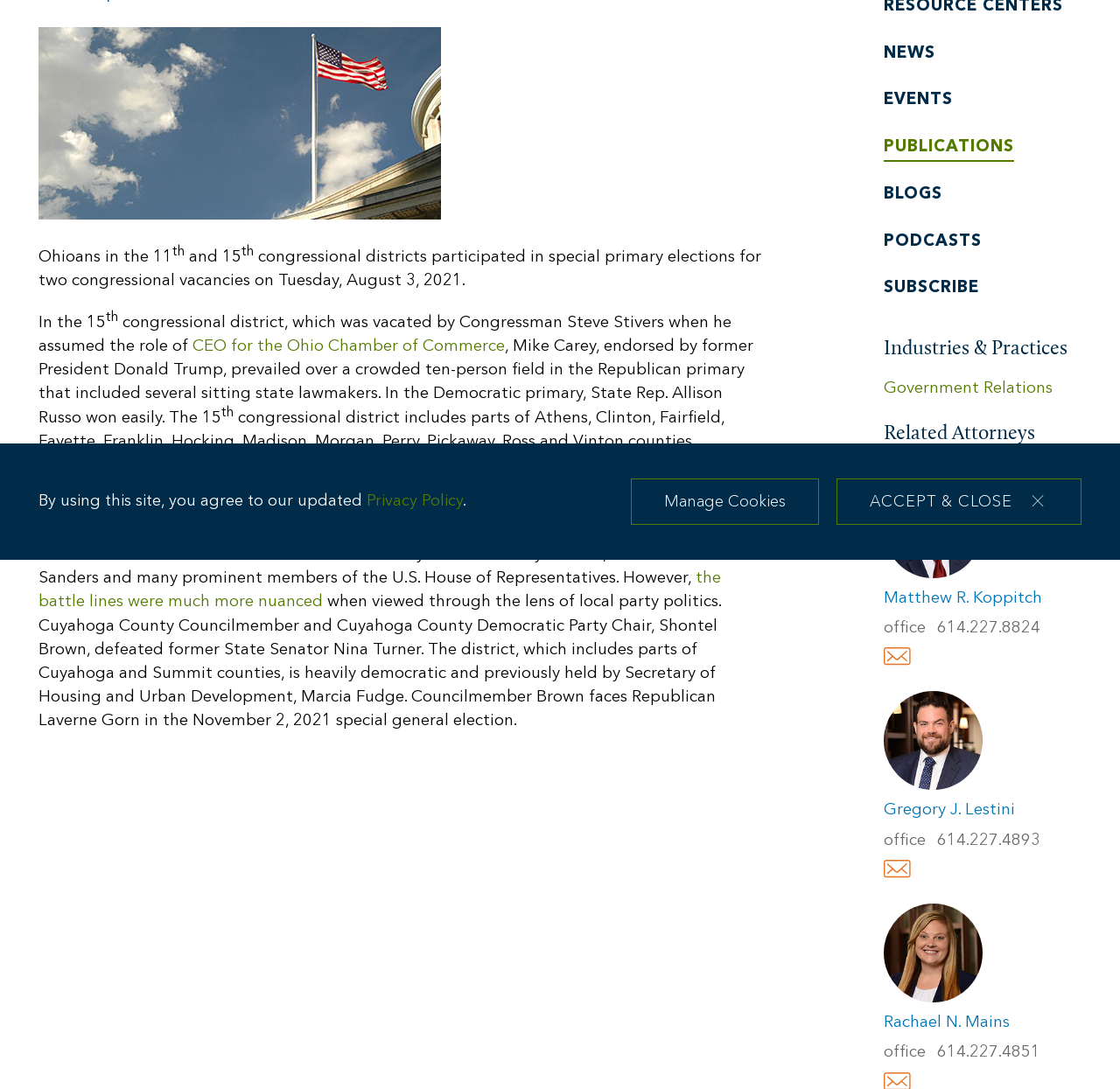Based on the element description: "Publications", identify the bounding box coordinates for this UI element. The coordinates must be four float numbers between 0 and 1, listed as [left, top, right, bottom].

[0.789, 0.128, 0.905, 0.149]